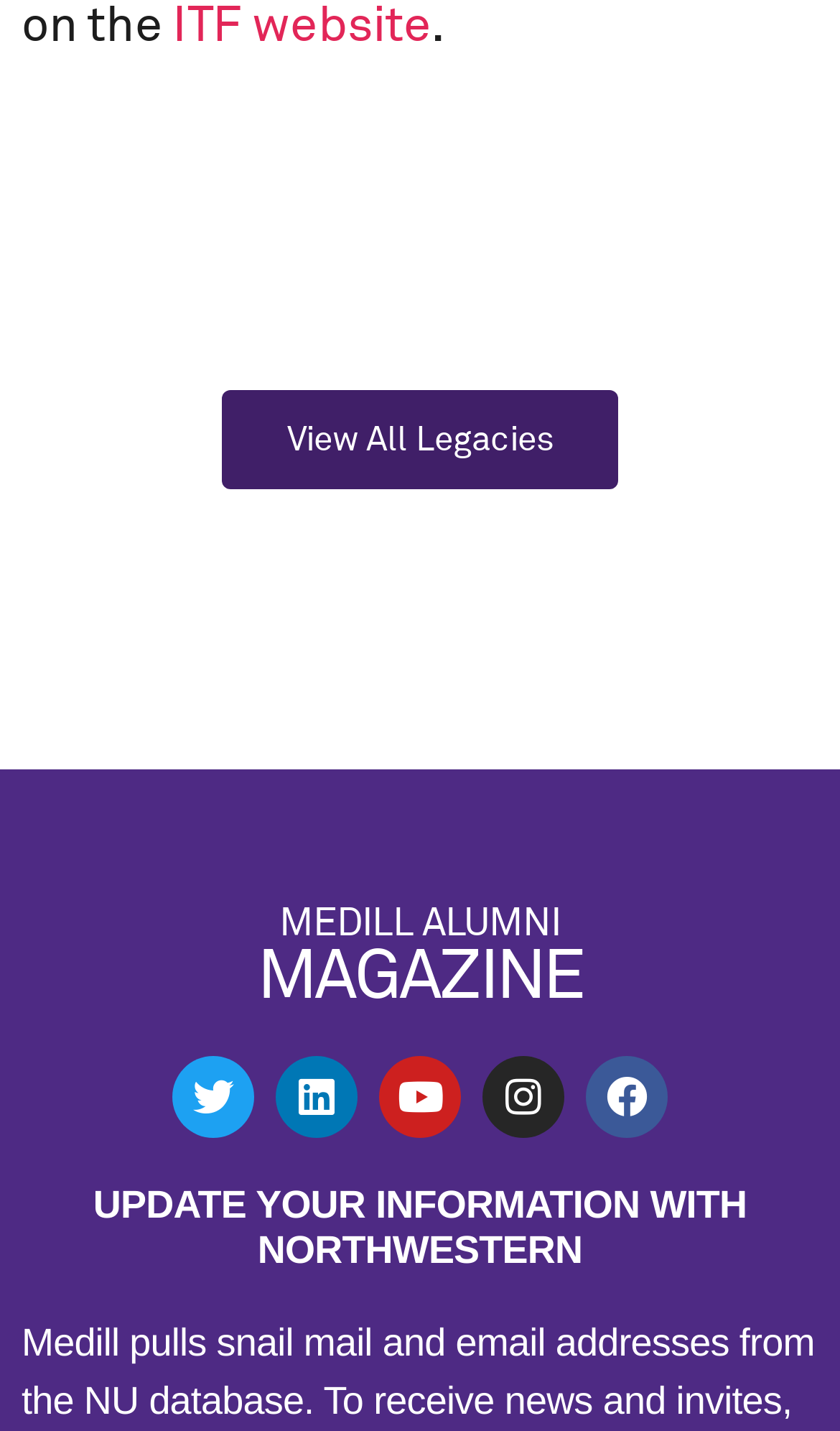Find the bounding box coordinates corresponding to the UI element with the description: "Instagram". The coordinates should be formatted as [left, top, right, bottom], with values as floats between 0 and 1.

[0.574, 0.738, 0.672, 0.795]